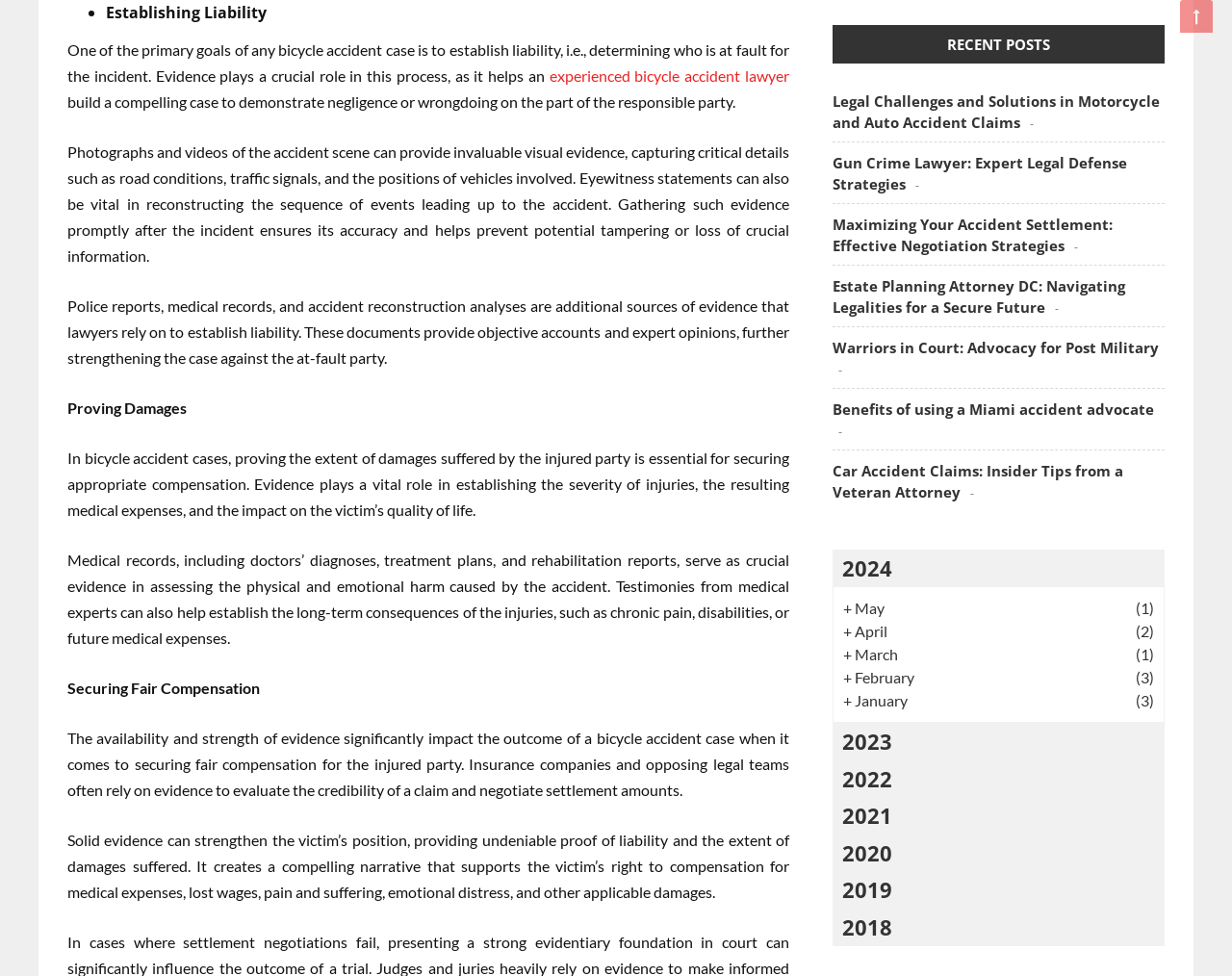Identify the coordinates of the bounding box for the element described below: "2022". Return the coordinates as four float numbers between 0 and 1: [left, top, right, bottom].

[0.676, 0.779, 0.945, 0.817]